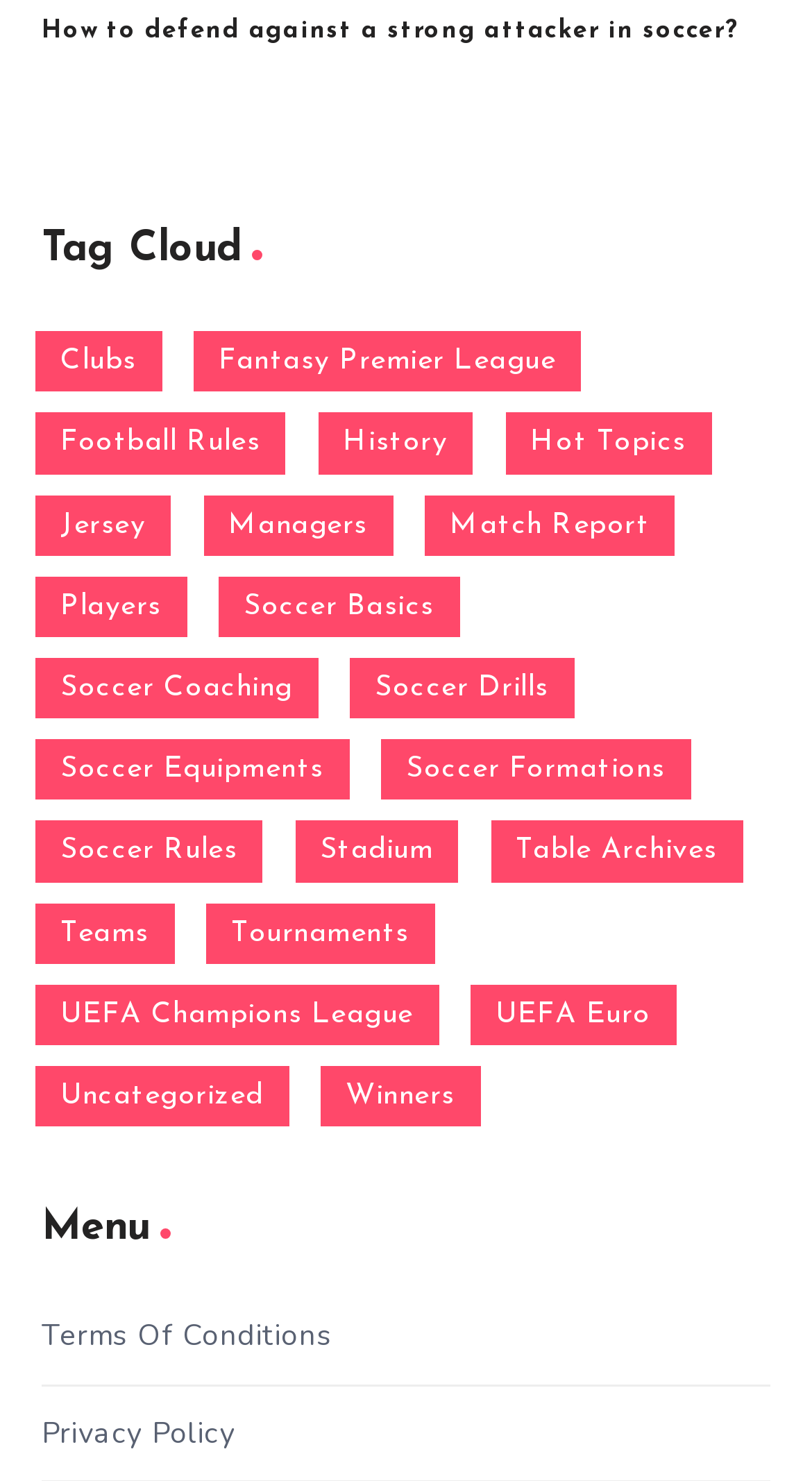What is the title of the first link in the tag cloud?
Could you answer the question with a detailed and thorough explanation?

The first link in the tag cloud is 'Clubs (30 items)', which suggests that the title of the link is 'Clubs'.